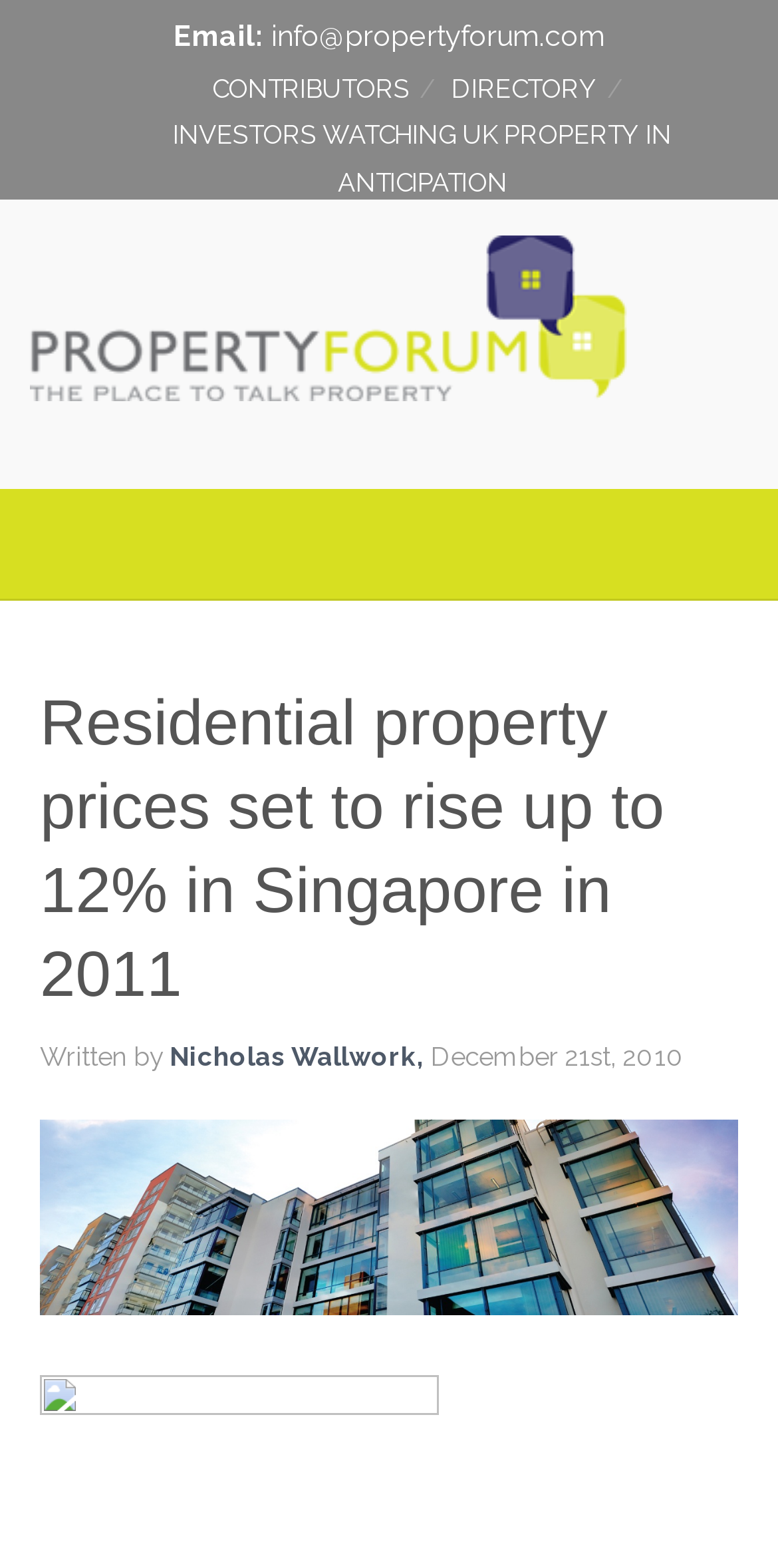Given the element description "Home", identify the bounding box of the corresponding UI element.

[0.038, 0.383, 0.962, 0.444]